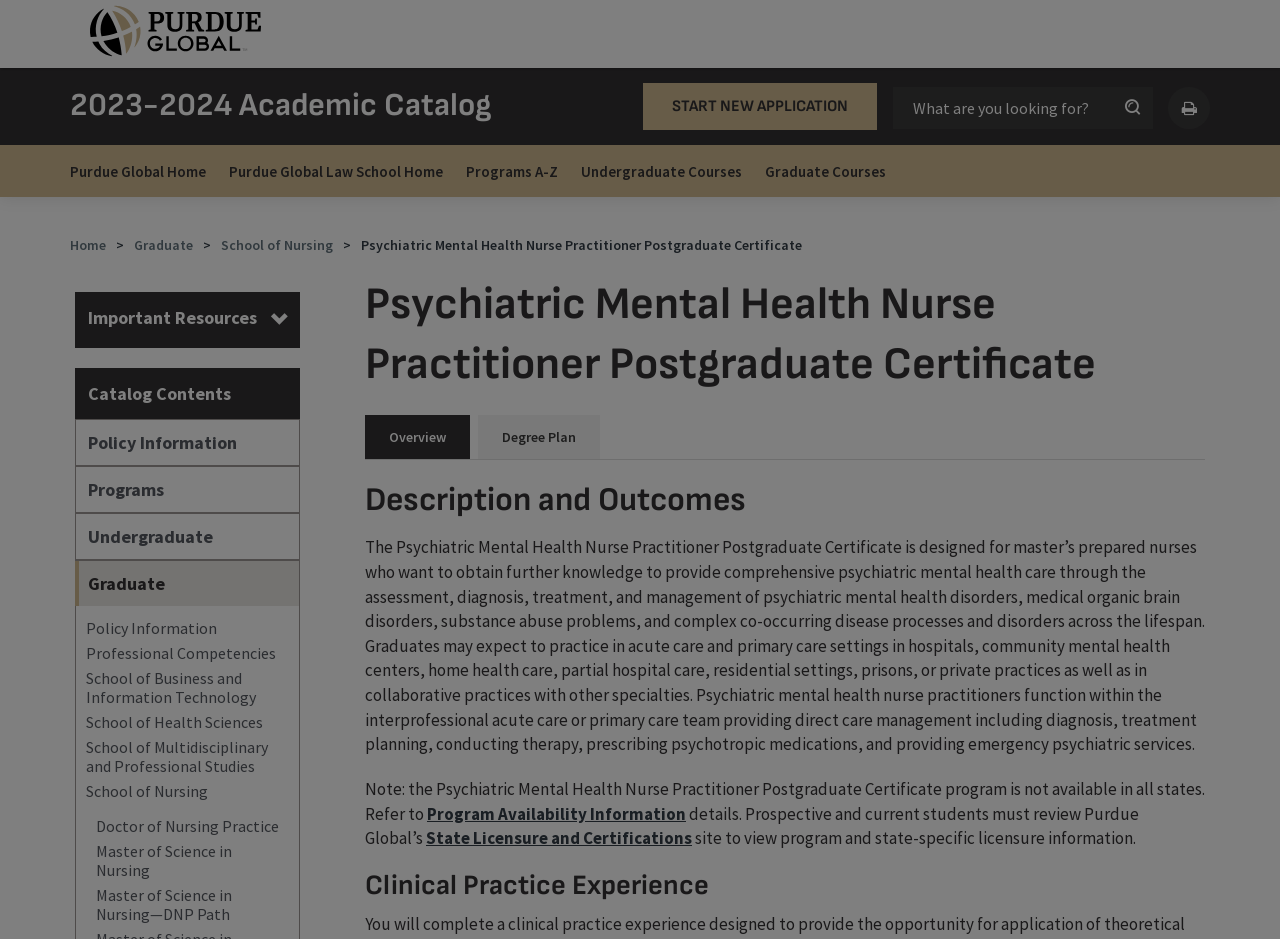Indicate the bounding box coordinates of the element that must be clicked to execute the instruction: "Start a new application". The coordinates should be given as four float numbers between 0 and 1, i.e., [left, top, right, bottom].

[0.502, 0.088, 0.685, 0.139]